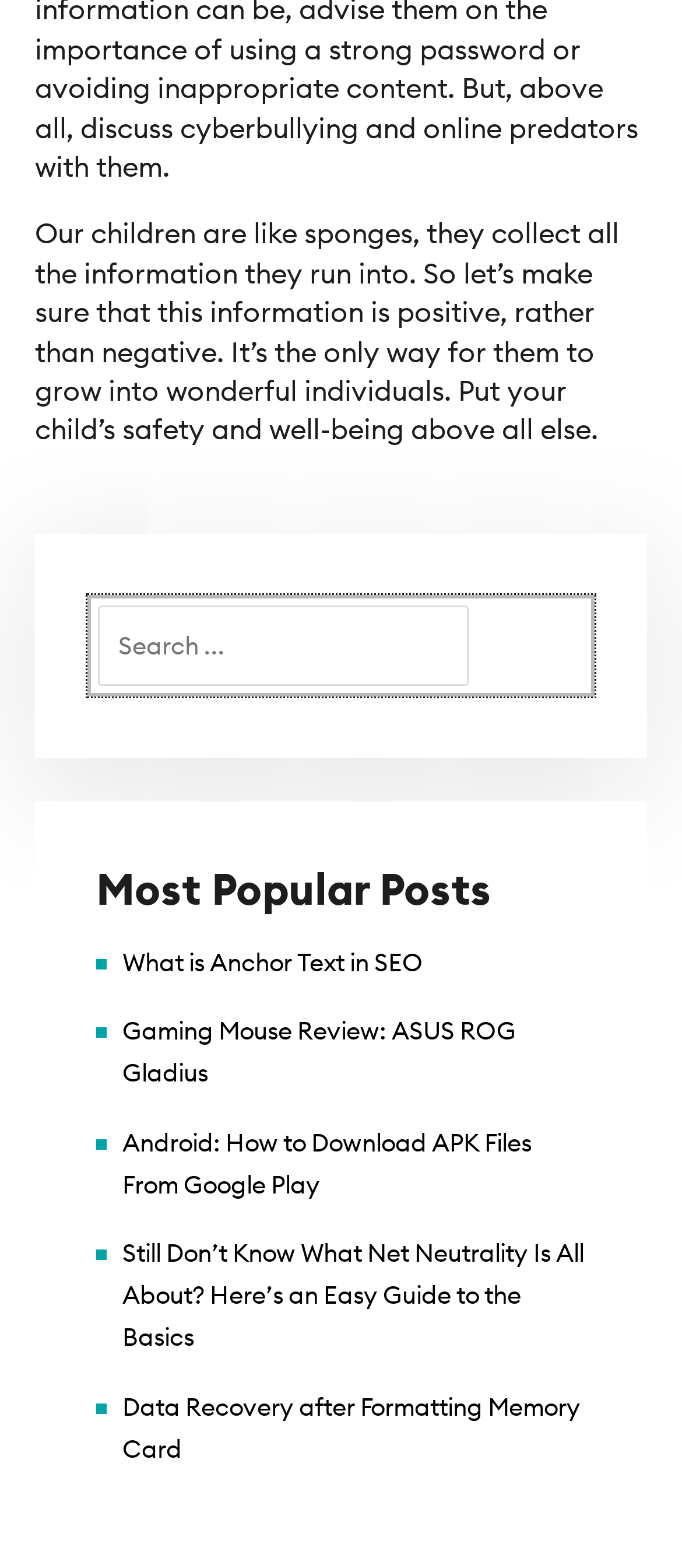What is the main topic of the webpage?
Please provide a single word or phrase as your answer based on the image.

Parenting and technology